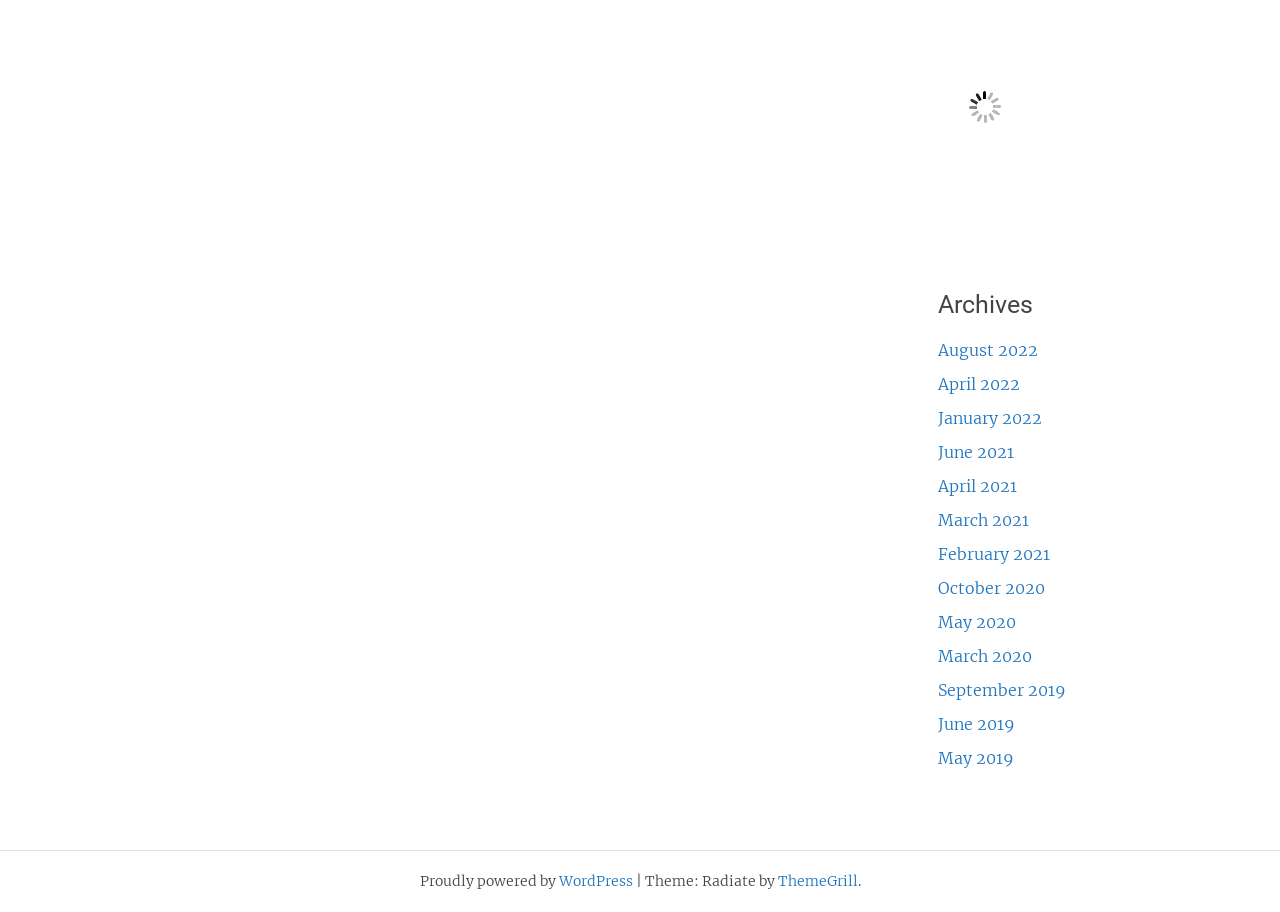Please identify the bounding box coordinates of the clickable area that will fulfill the following instruction: "view Archives". The coordinates should be in the format of four float numbers between 0 and 1, i.e., [left, top, right, bottom].

[0.733, 0.314, 0.952, 0.354]